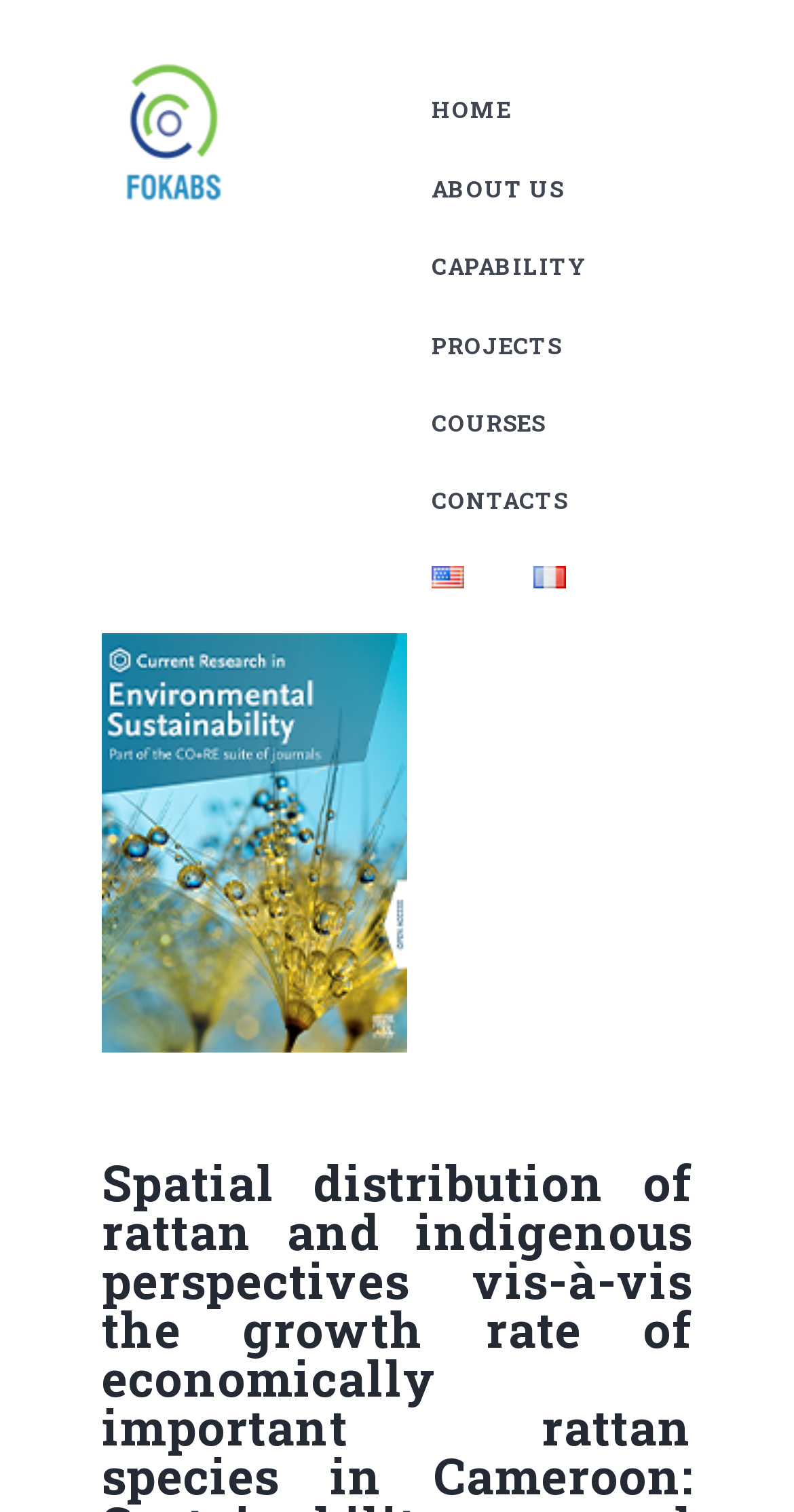Find the bounding box coordinates of the clickable area required to complete the following action: "click the HOME link".

[0.544, 0.064, 0.644, 0.086]